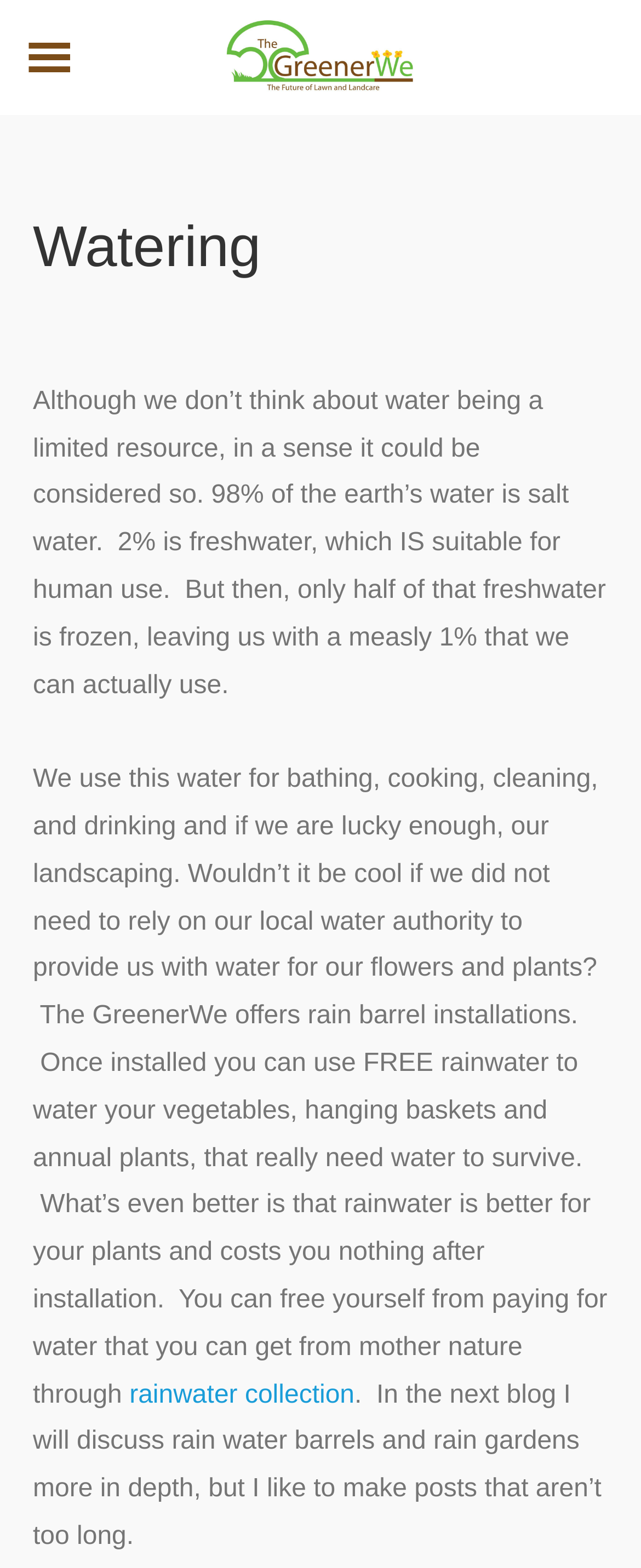Reply to the question with a brief word or phrase: What is better for plants, rainwater or tap water?

Rainwater